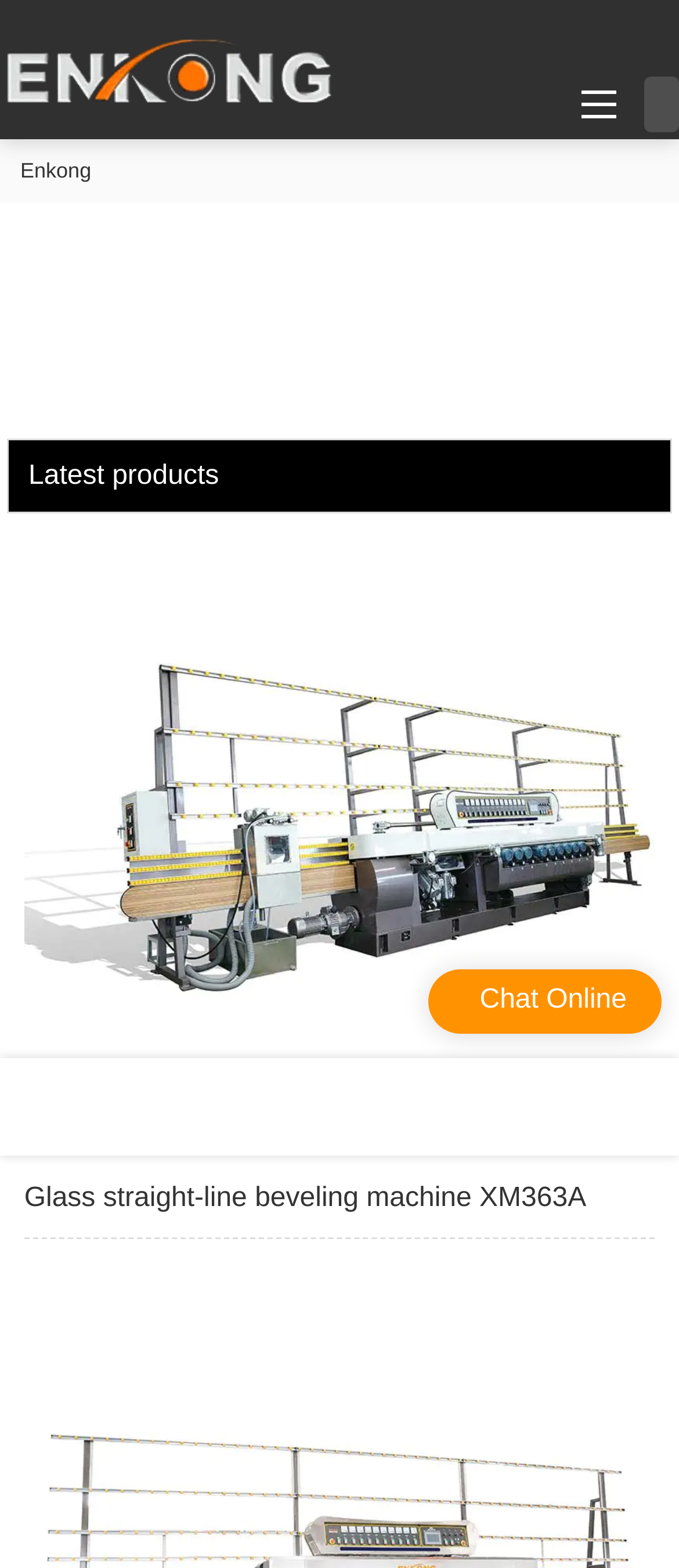What is the text of the first product listed? Please answer the question using a single word or phrase based on the image.

Glass straight-line beveling machine XM363A